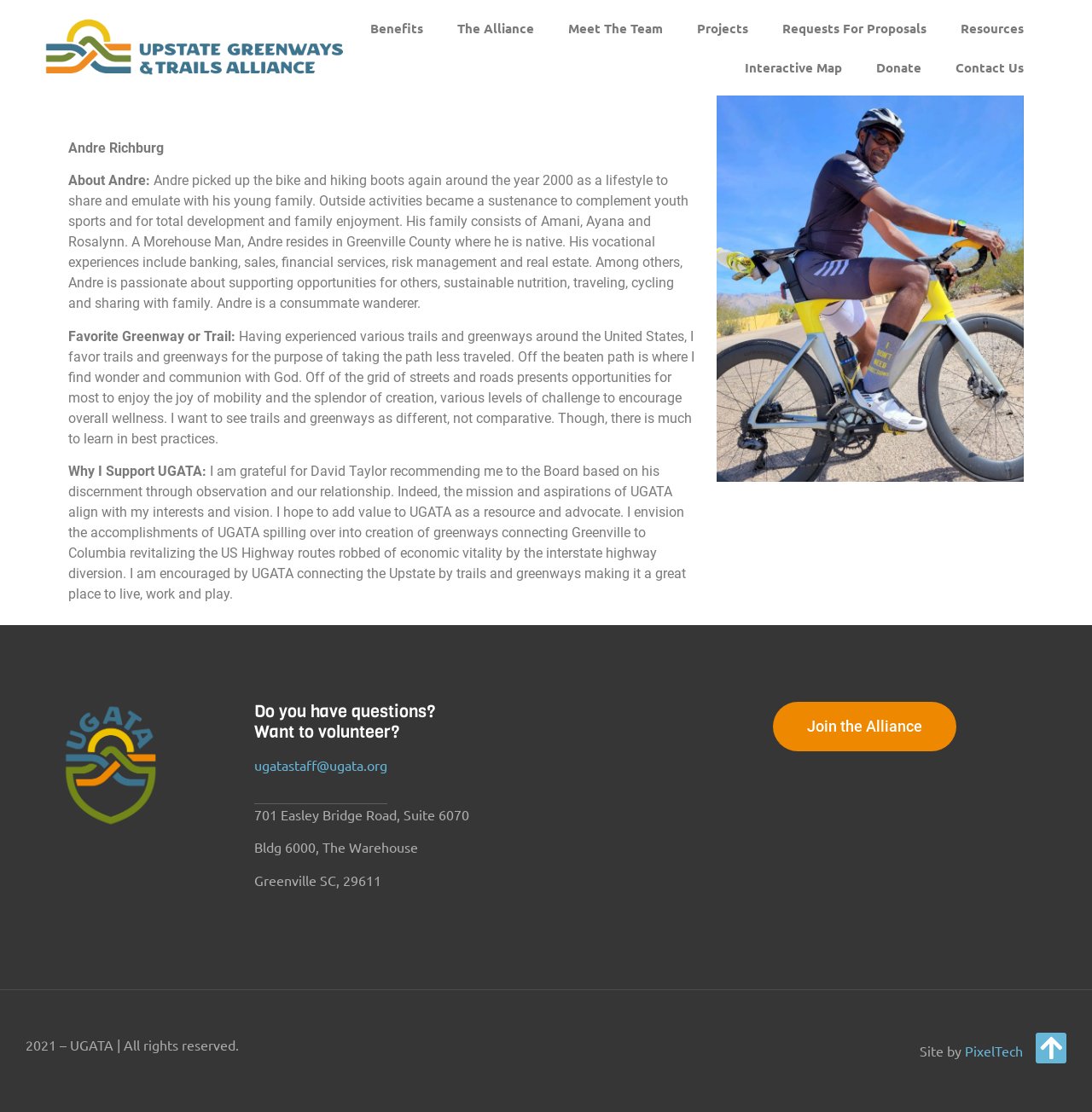Could you locate the bounding box coordinates for the section that should be clicked to accomplish this task: "Click the 'Benefits' link".

[0.323, 0.008, 0.403, 0.043]